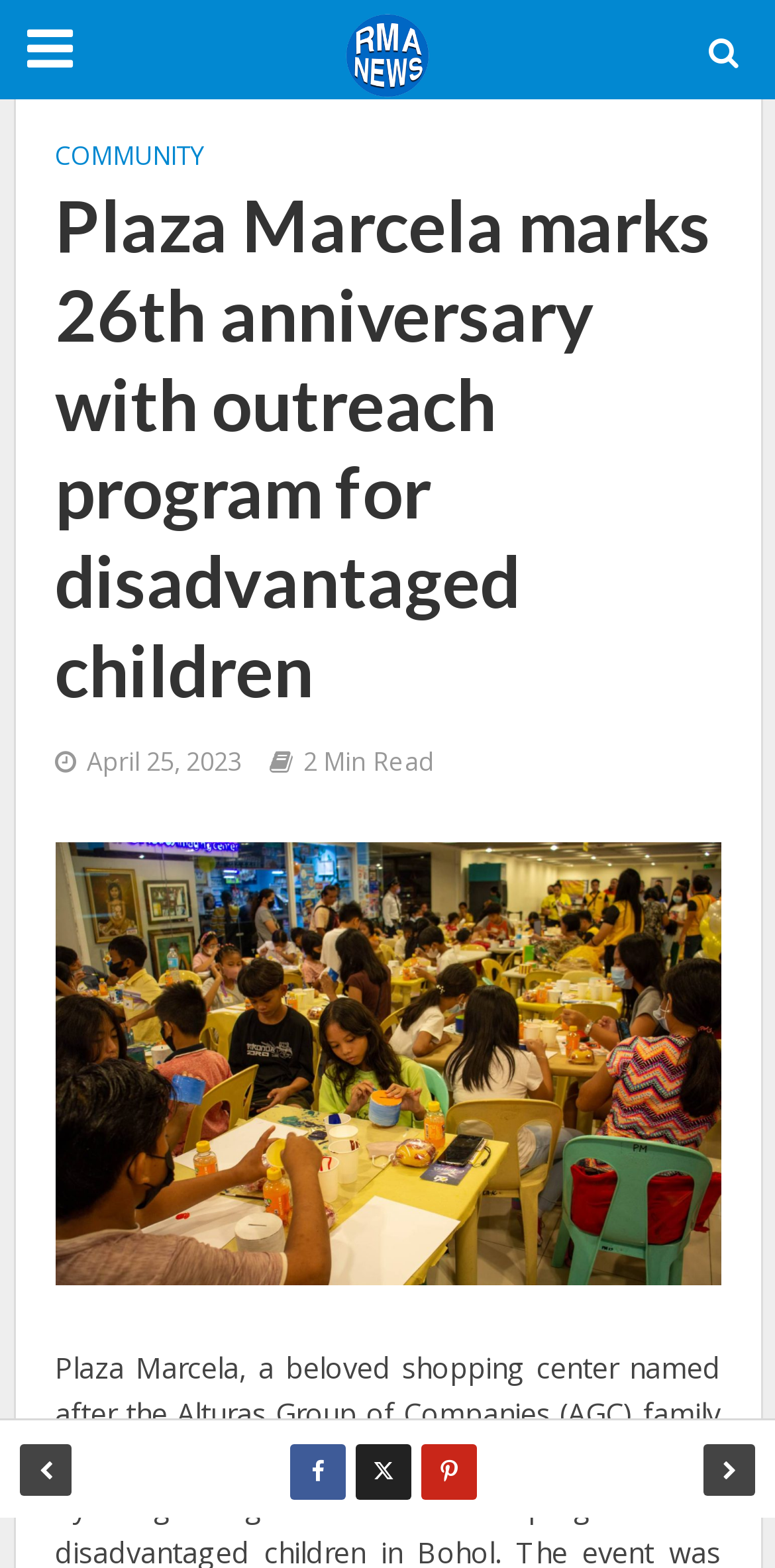How many minutes does it take to read the article?
Provide an in-depth and detailed explanation in response to the question.

The reading time of the article is mentioned below the header, which is '2 Min Read'.